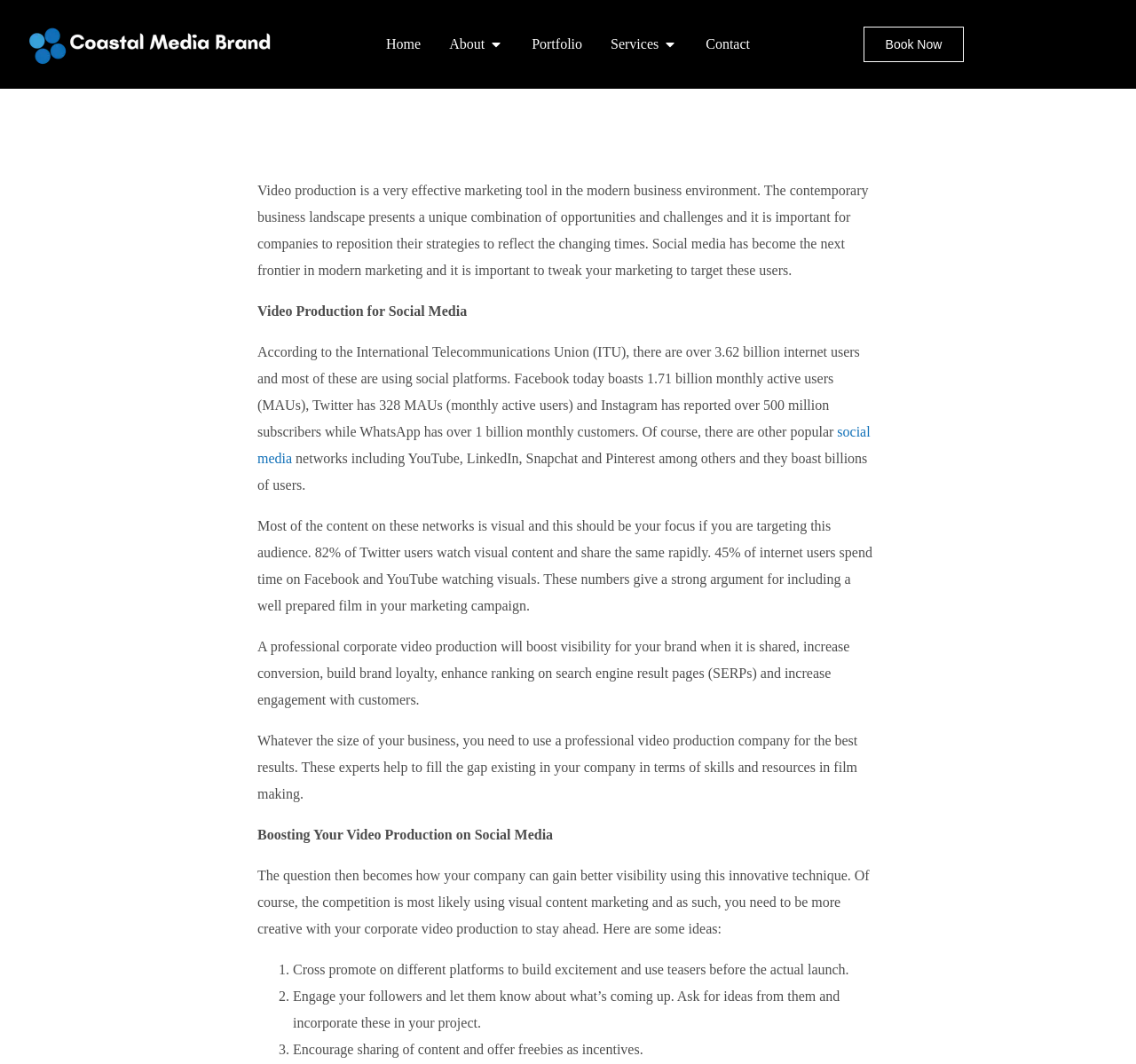Offer a meticulous description of the webpage's structure and content.

The webpage is about Coastal Media Brand, an award-winning web design and development company in Myrtle Beach, with a focus on SEO and conversion optimization. 

At the top left corner, there is a link to "Coastal Media Brand" accompanied by an image with the same name. To the right of this, there is a navigation menu labeled "Menu" with a toggle button. The menu contains links to "Home", "About", "Portfolio", "Services", and "Contact". 

On the right side of the page, there is a prominent "Book Now" link. Below this, there is a section discussing the importance of video production for social media marketing. This section starts with a paragraph explaining the effectiveness of video production in the modern business environment. 

Below this, there are several paragraphs discussing the importance of social media platforms, including Facebook, Twitter, Instagram, and YouTube, and how visual content is crucial for targeting these audiences. The text also highlights the benefits of professional corporate video production, including increased visibility, conversion, and engagement.

Further down, there is a section titled "Boosting Your Video Production on Social Media" with a list of ideas on how to gain better visibility using video production. The list includes cross-promoting on different platforms, engaging followers, and encouraging sharing of content.